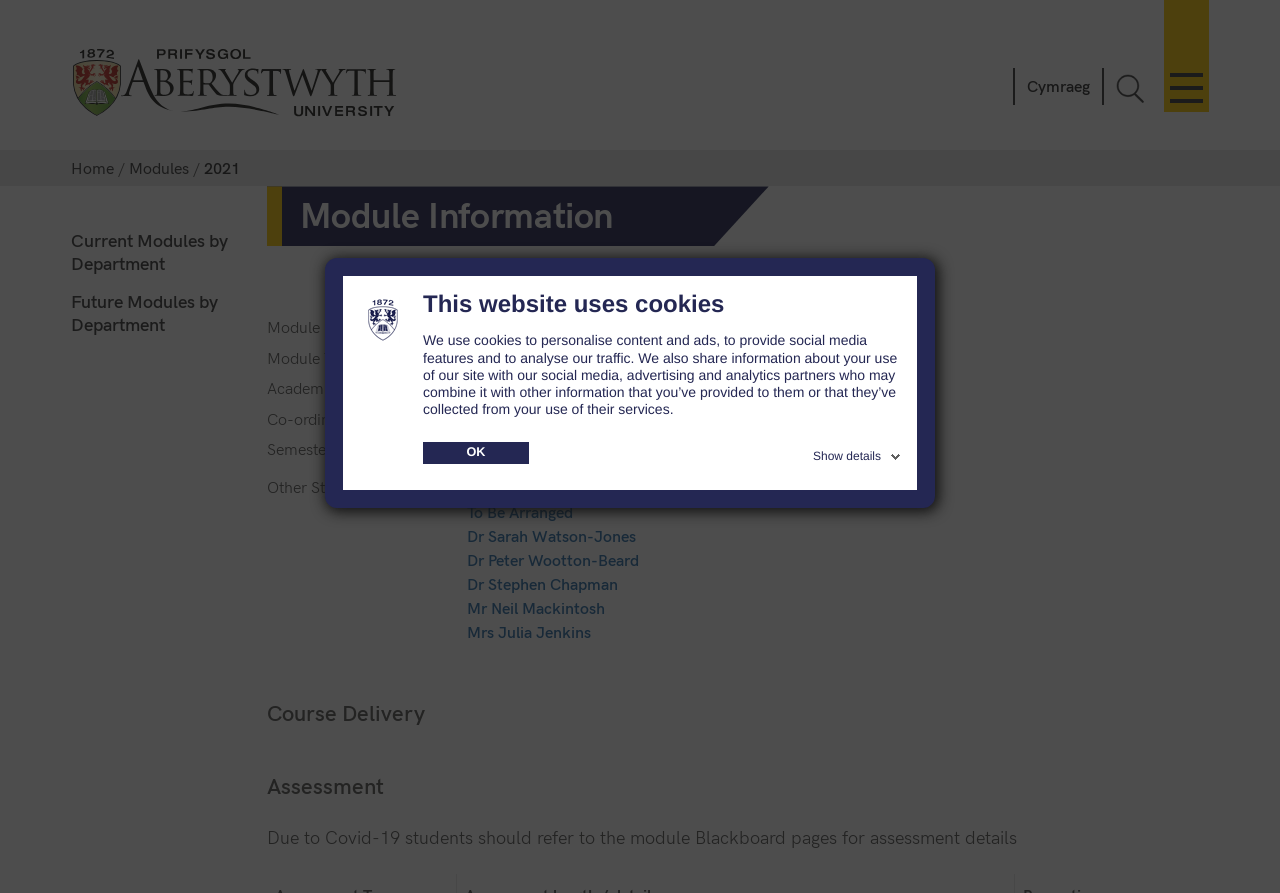Determine the bounding box coordinates for the HTML element described here: "Dr William Stiles".

[0.365, 0.535, 0.456, 0.558]